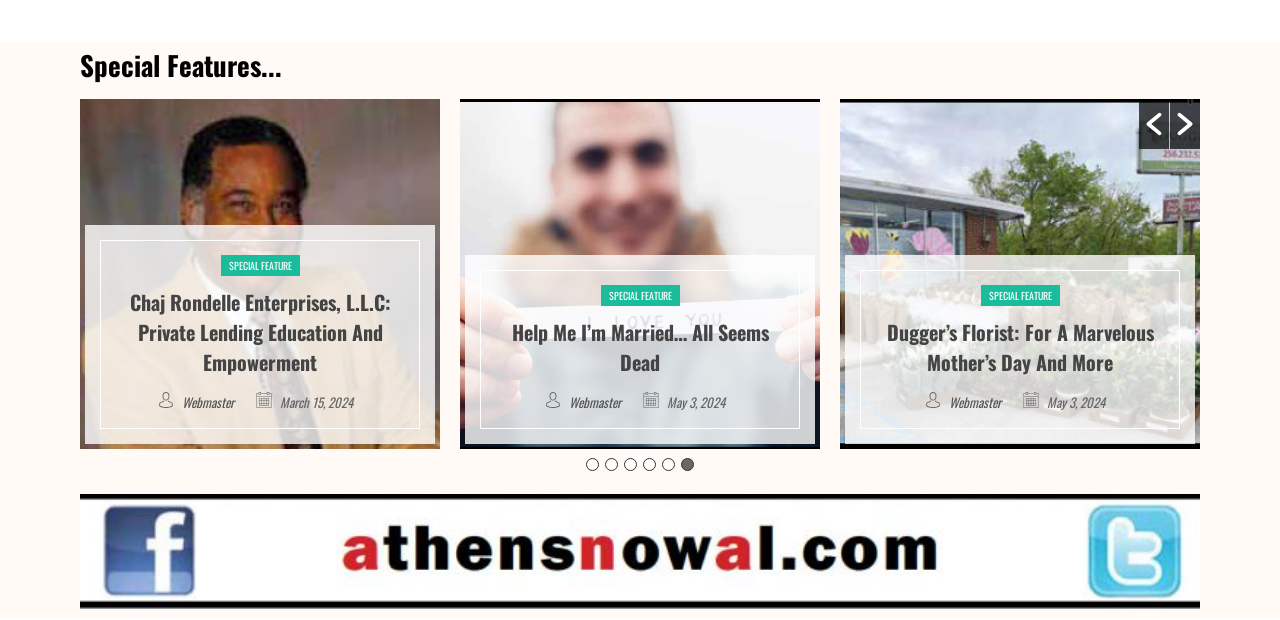How many images are associated with the special features?
Provide a thorough and detailed answer to the question.

I counted the number of images associated with the special features and found that each of the three special features has an image, resulting in a total of 3 images.